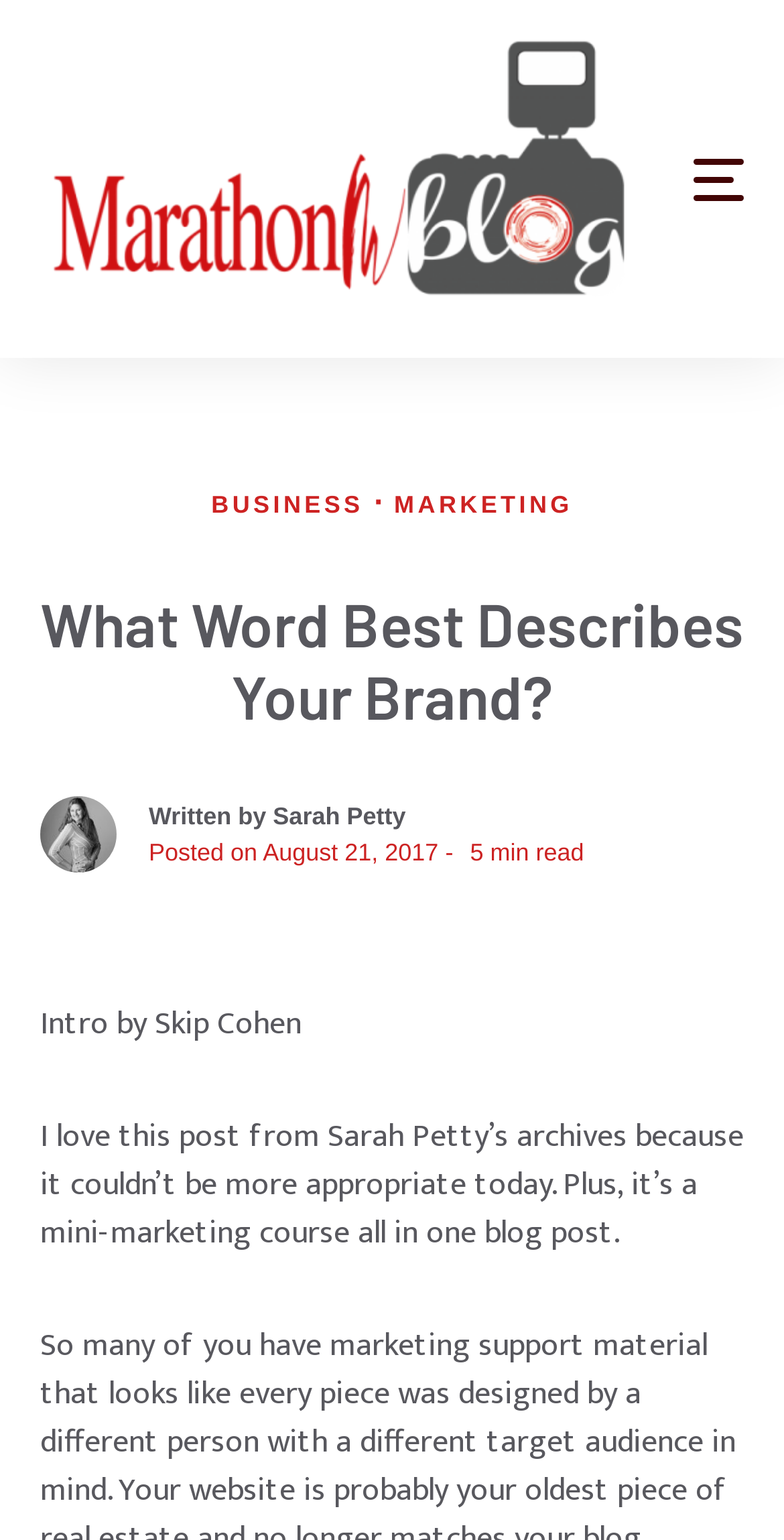Provide a short answer to the following question with just one word or phrase: What is the name of the photography blog?

Photography Blog